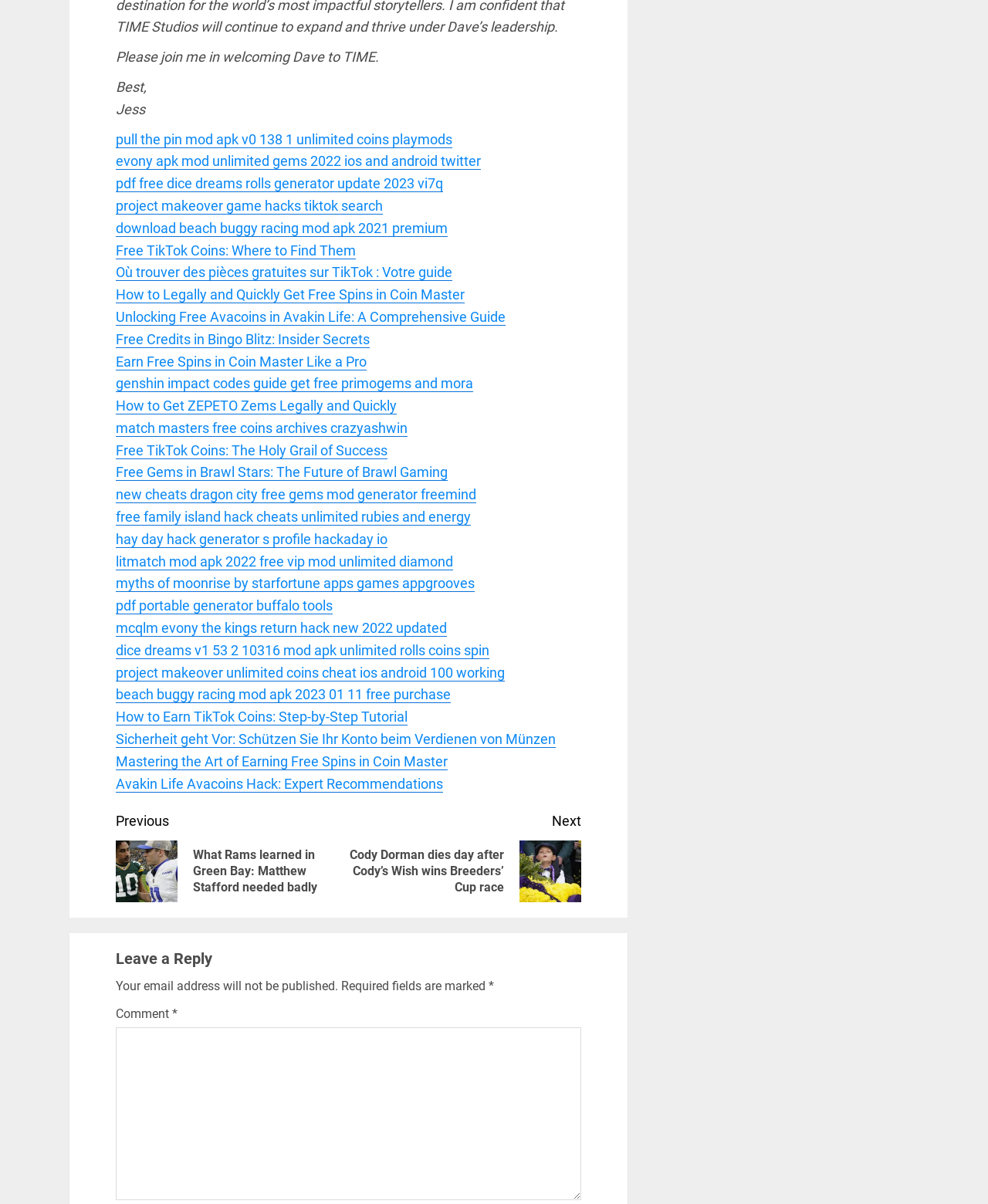Could you determine the bounding box coordinates of the clickable element to complete the instruction: "Click on 'Free TikTok Coins: Where to Find Them'"? Provide the coordinates as four float numbers between 0 and 1, i.e., [left, top, right, bottom].

[0.117, 0.201, 0.36, 0.215]